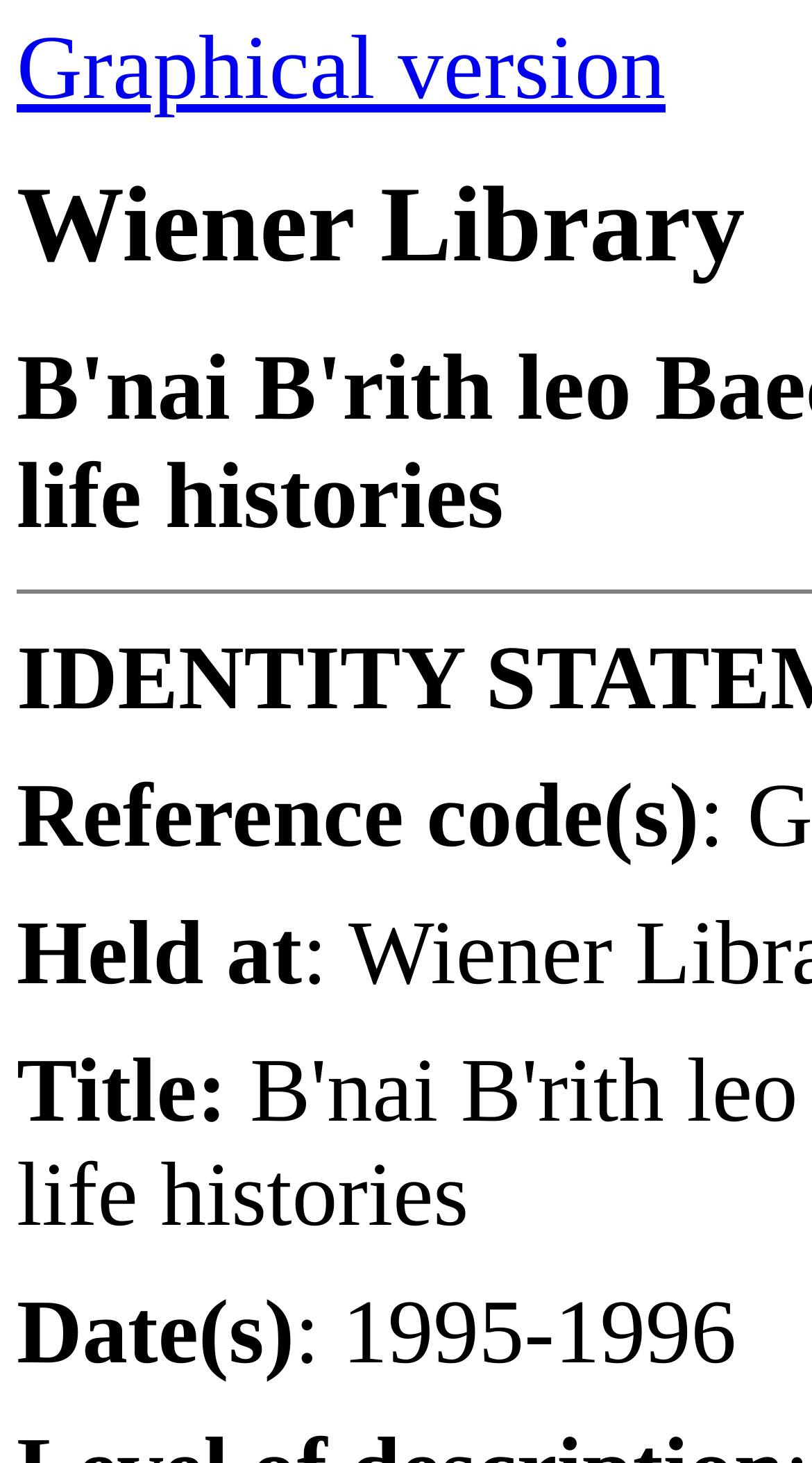Find the bounding box of the UI element described as: "Graphical version". The bounding box coordinates should be given as four float values between 0 and 1, i.e., [left, top, right, bottom].

[0.021, 0.013, 0.82, 0.081]